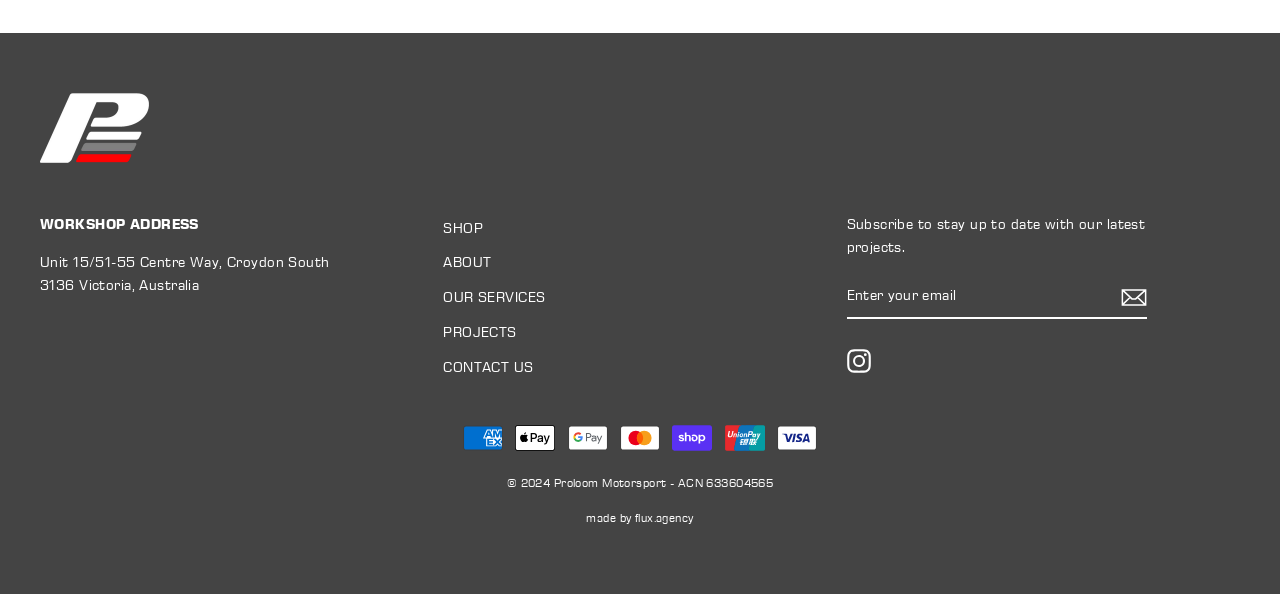Provide a thorough and detailed response to the question by examining the image: 
What can you do with your email on this website?

I found a text element that says 'Subscribe to stay up to date with our latest projects.' and a textbox element with a label 'ENTER YOUR EMAIL'. This suggests that you can enter your email to subscribe to stay up to date with Proloom Motorsport's latest projects.